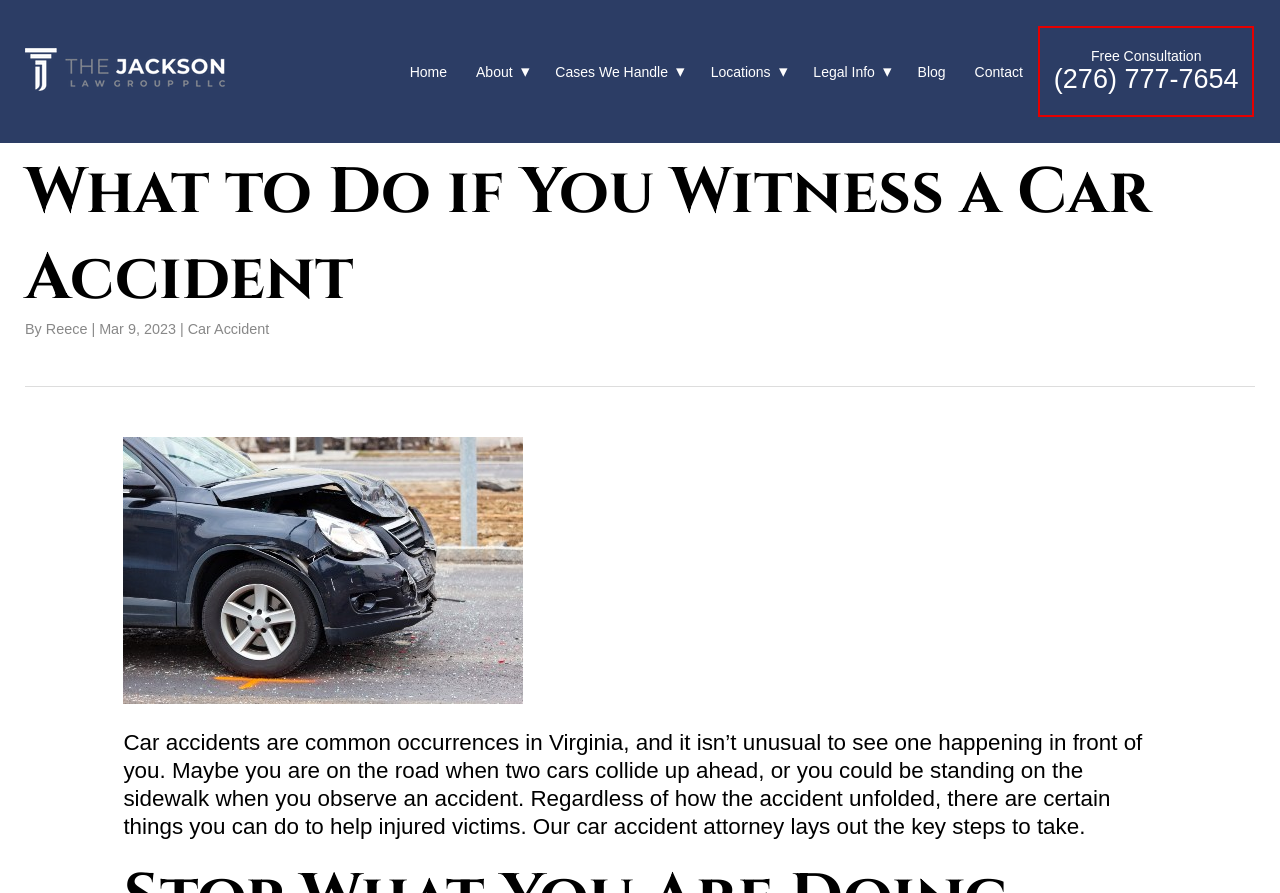Use a single word or phrase to answer the question: What is the format of the date mentioned in the article?

Month Day, Year